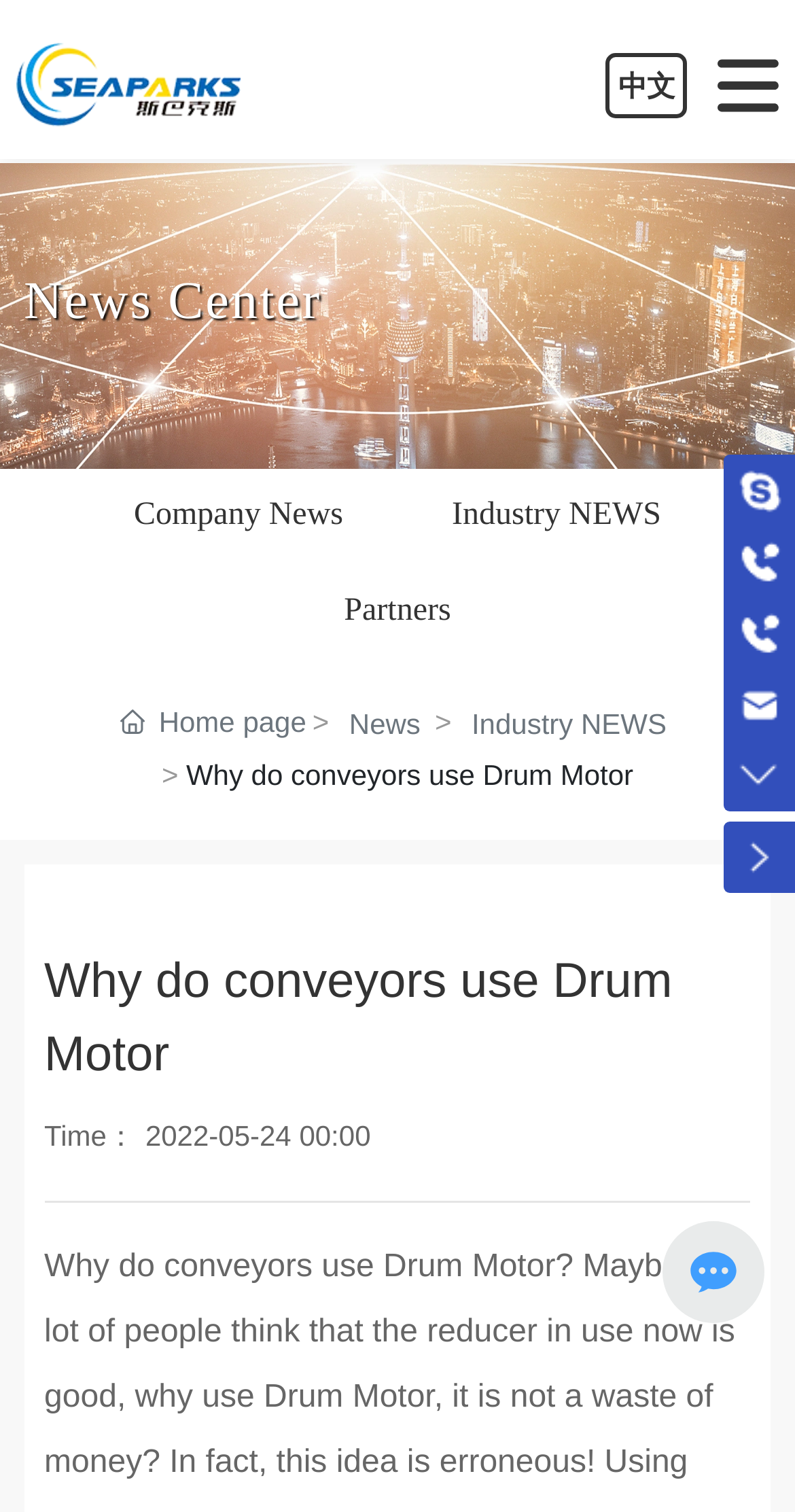What is the topic of the current news?
Based on the image, answer the question with a single word or brief phrase.

Why do conveyors use Drum Motor